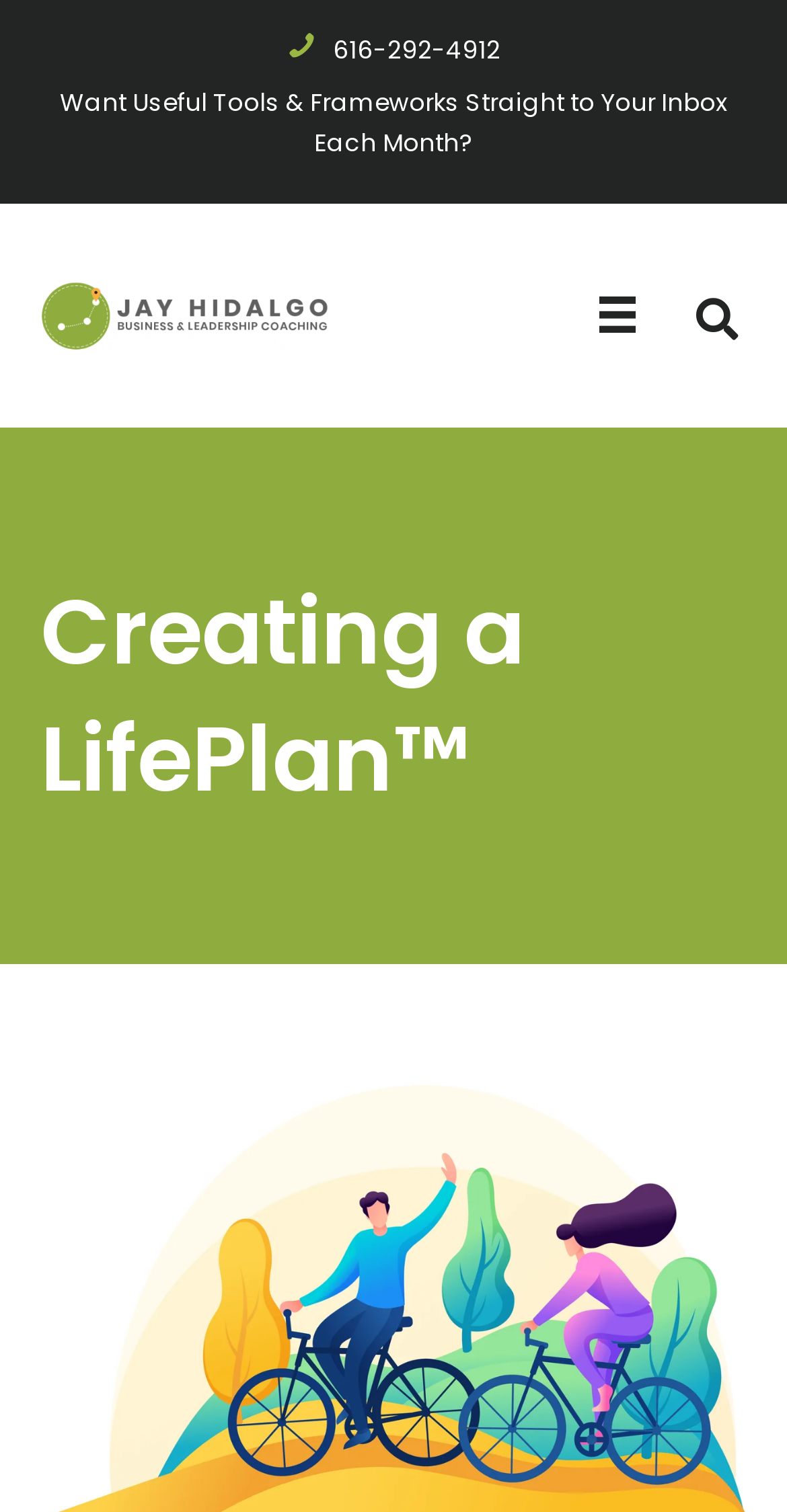Using the format (top-left x, top-left y, bottom-right x, bottom-right y), and given the element description, identify the bounding box coordinates within the screenshot: parent_node: 616-292-4912 aria-label="Go to tel:6162924912"

[0.051, 0.013, 0.949, 0.049]